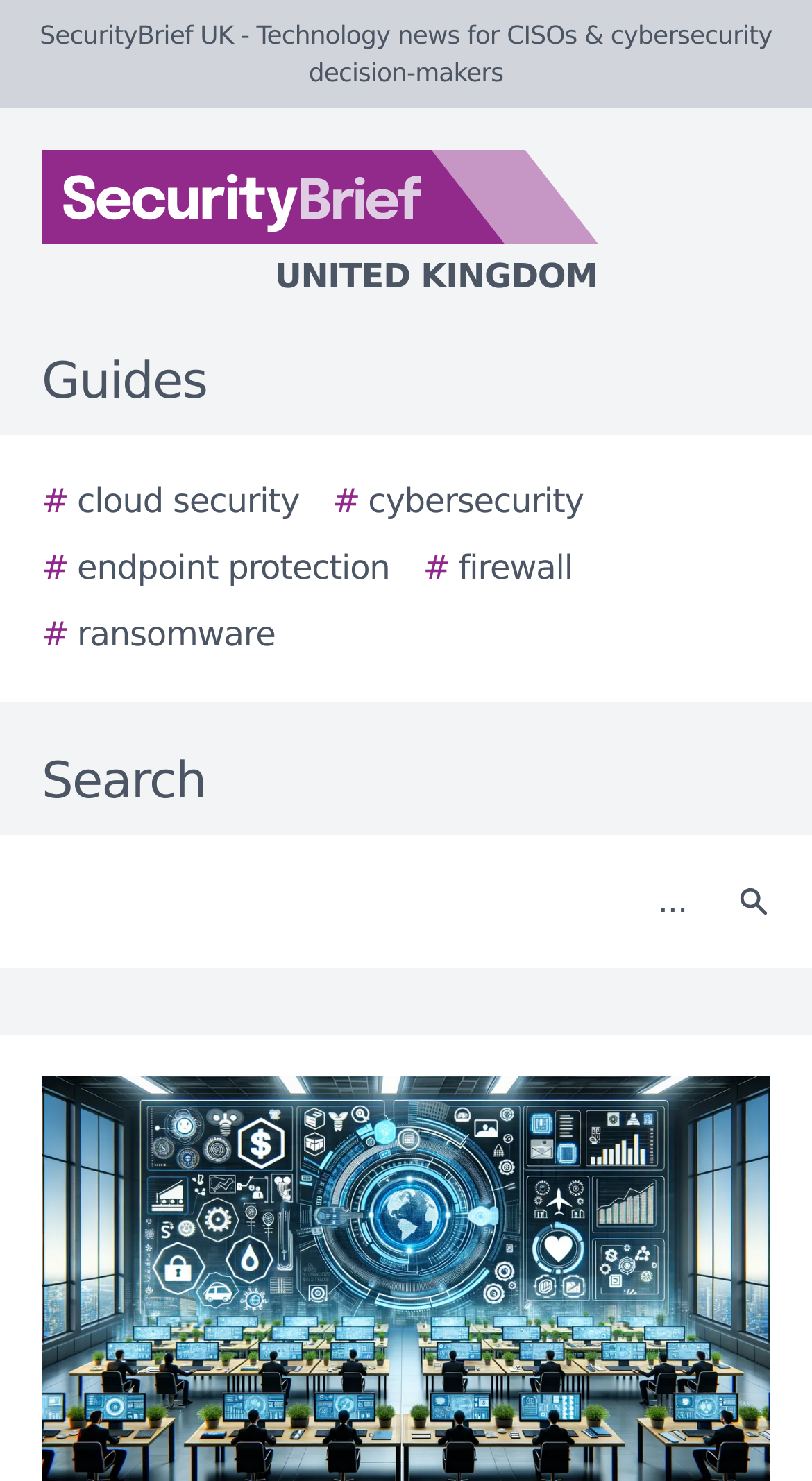Please provide a brief answer to the question using only one word or phrase: 
How many links are there under Guides?

5